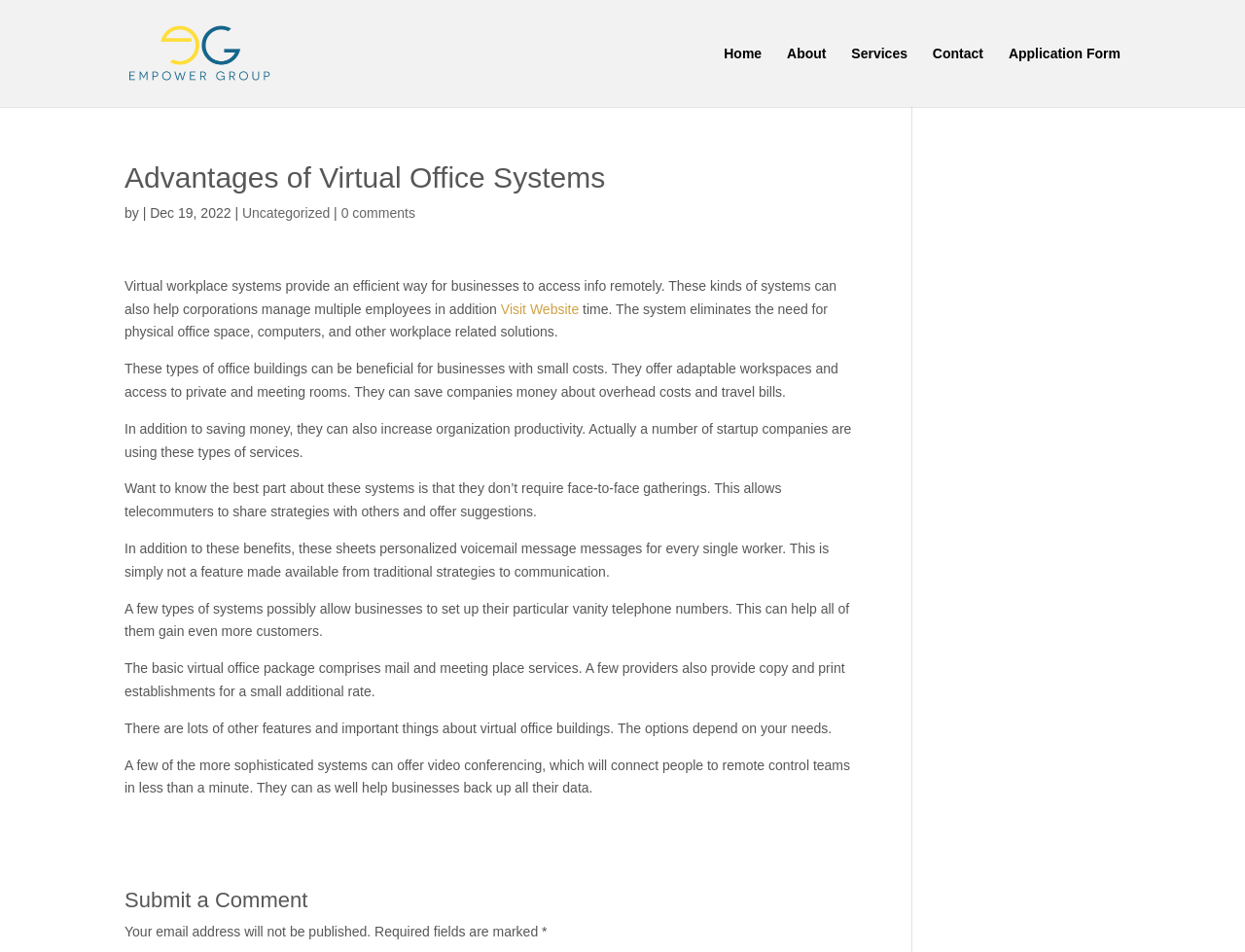Give an in-depth explanation of the webpage layout and content.

The webpage is about the advantages of virtual office systems, with the title "Advantages of Virtual Office Systems - Empower Group" at the top. Below the title, there is a logo of "Empower Group" with a link to the group's website. 

On the top-right corner, there is a navigation menu with links to "Home", "About", "Services", "Contact", and "Application Form". 

The main content of the webpage is divided into several paragraphs, starting with a brief introduction to virtual workplace systems, which provide an efficient way for businesses to access information remotely and manage multiple employees. The text continues to explain the benefits of virtual office systems, including eliminating the need for physical office space, reducing overhead costs and travel bills, increasing organization productivity, and allowing telecommuters to share strategies and offer suggestions.

The webpage also highlights the features of virtual office systems, such as personalized voicemail message messages for every single worker, vanity telephone numbers, mail and meeting place services, copy and print establishments, video conferencing, and data backup.

At the bottom of the webpage, there is a section for submitting a comment, with a heading "Submit a Comment" and a note that the email address will not be published. Required fields are marked with an asterisk.